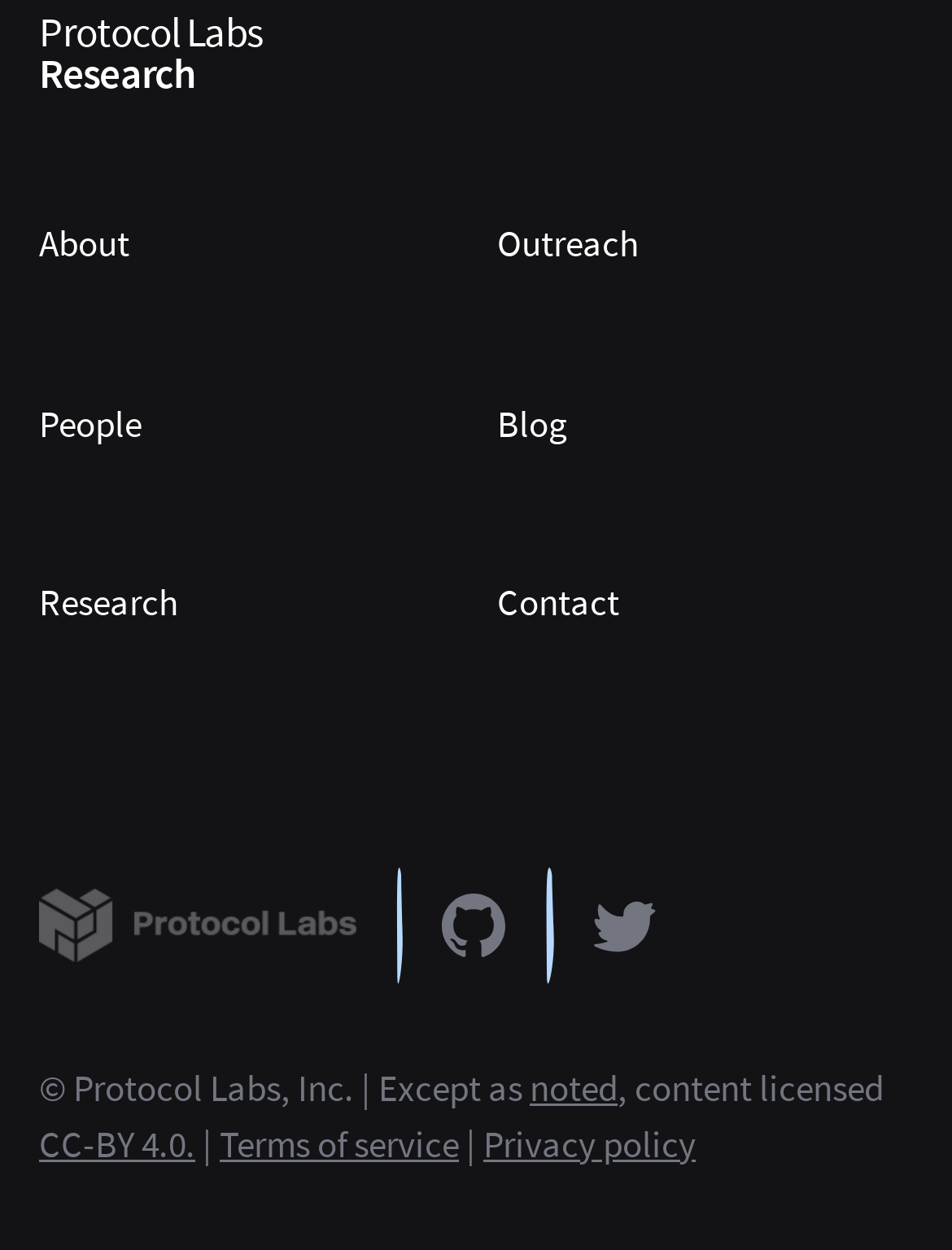What is the name of the organization?
Look at the screenshot and give a one-word or phrase answer.

Protocol Labs